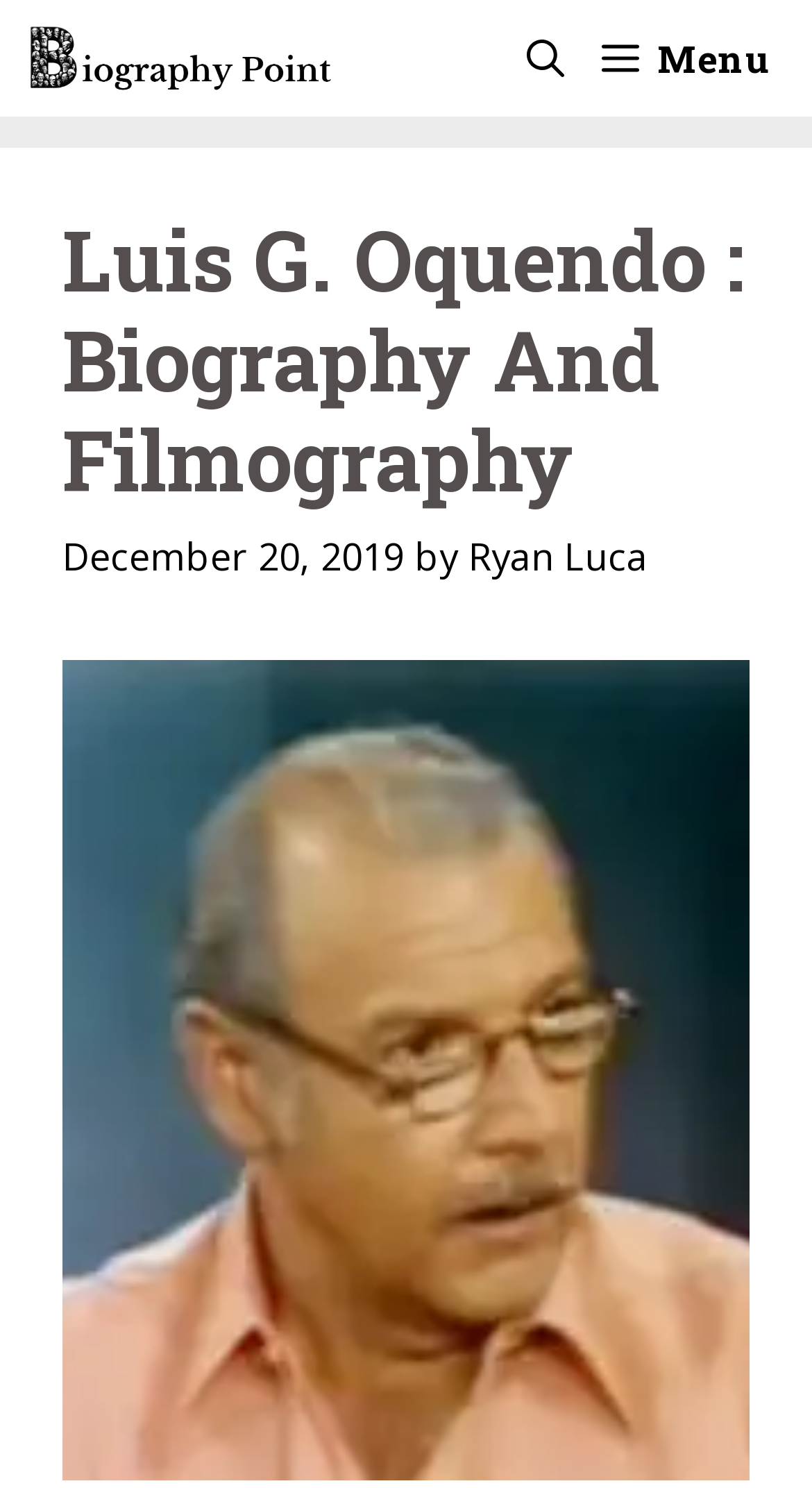Identify the bounding box for the UI element specified in this description: "aria-label="Open Search Bar"". The coordinates must be four float numbers between 0 and 1, formatted as [left, top, right, bottom].

[0.626, 0.0, 0.718, 0.078]